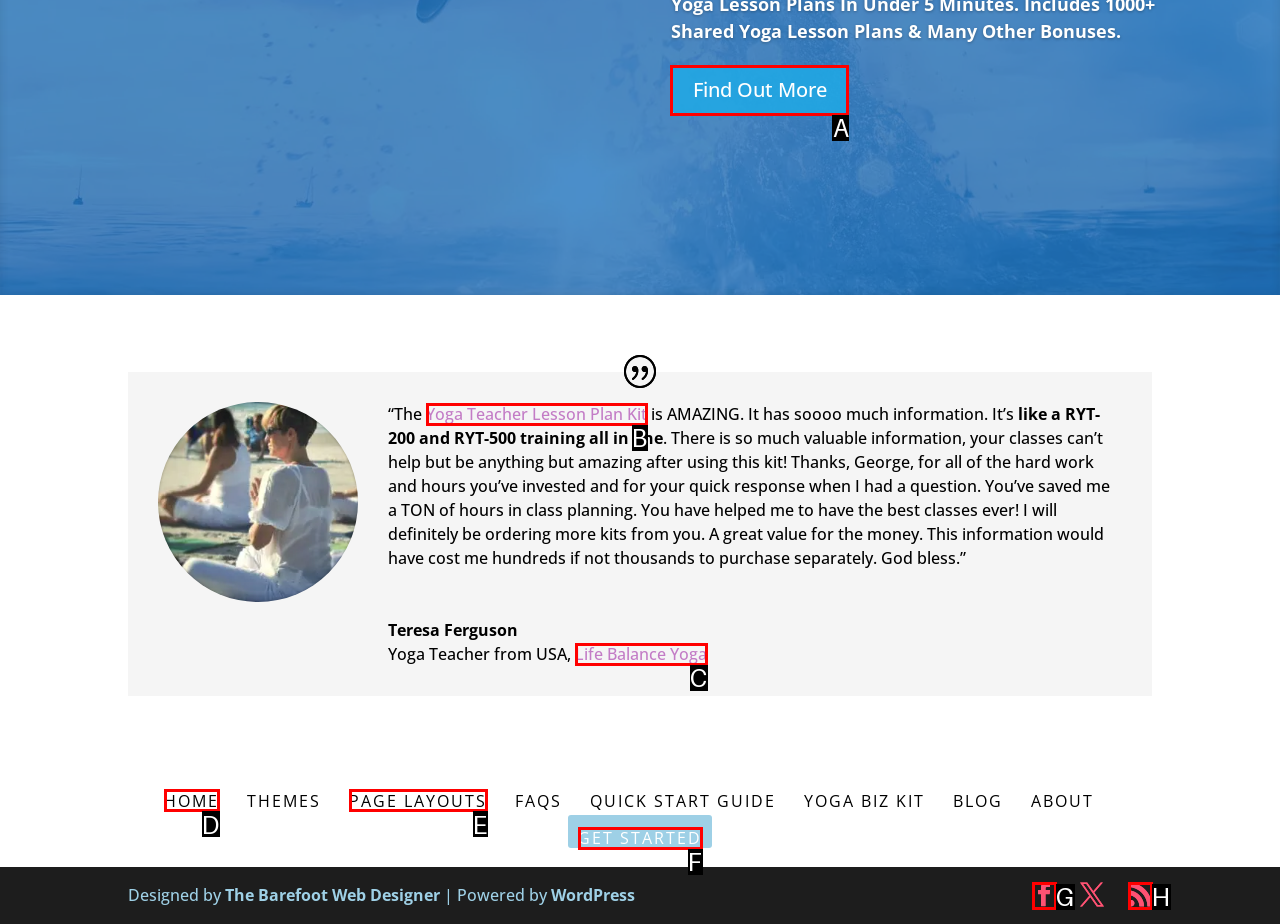Based on the element description: Yoga Teacher Lesson Plan Kit, choose the HTML element that matches best. Provide the letter of your selected option.

B